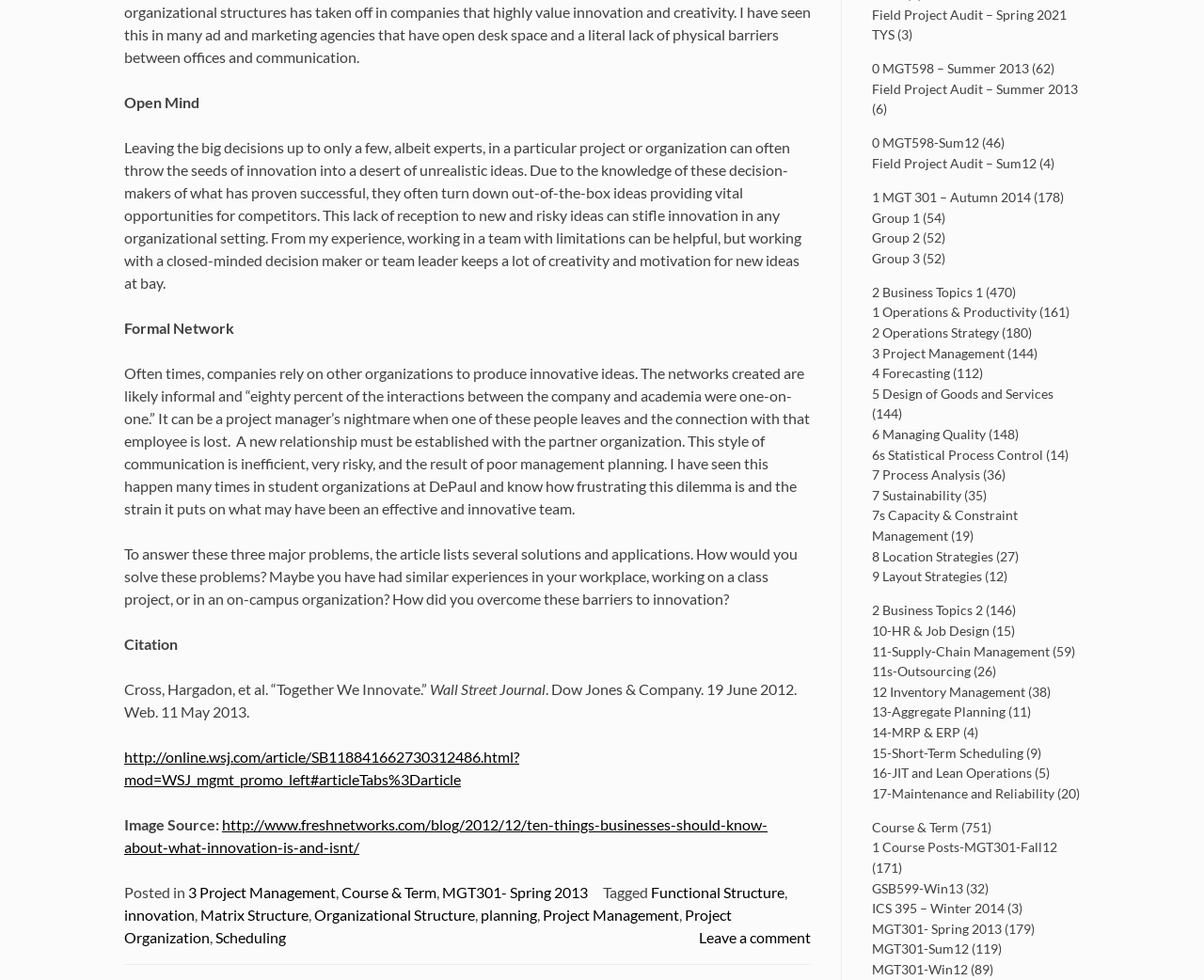What is the purpose of the article?
Please utilize the information in the image to give a detailed response to the question.

The purpose of the article is to discuss innovation, its barriers, and how to overcome them, as indicated by the content of the article.